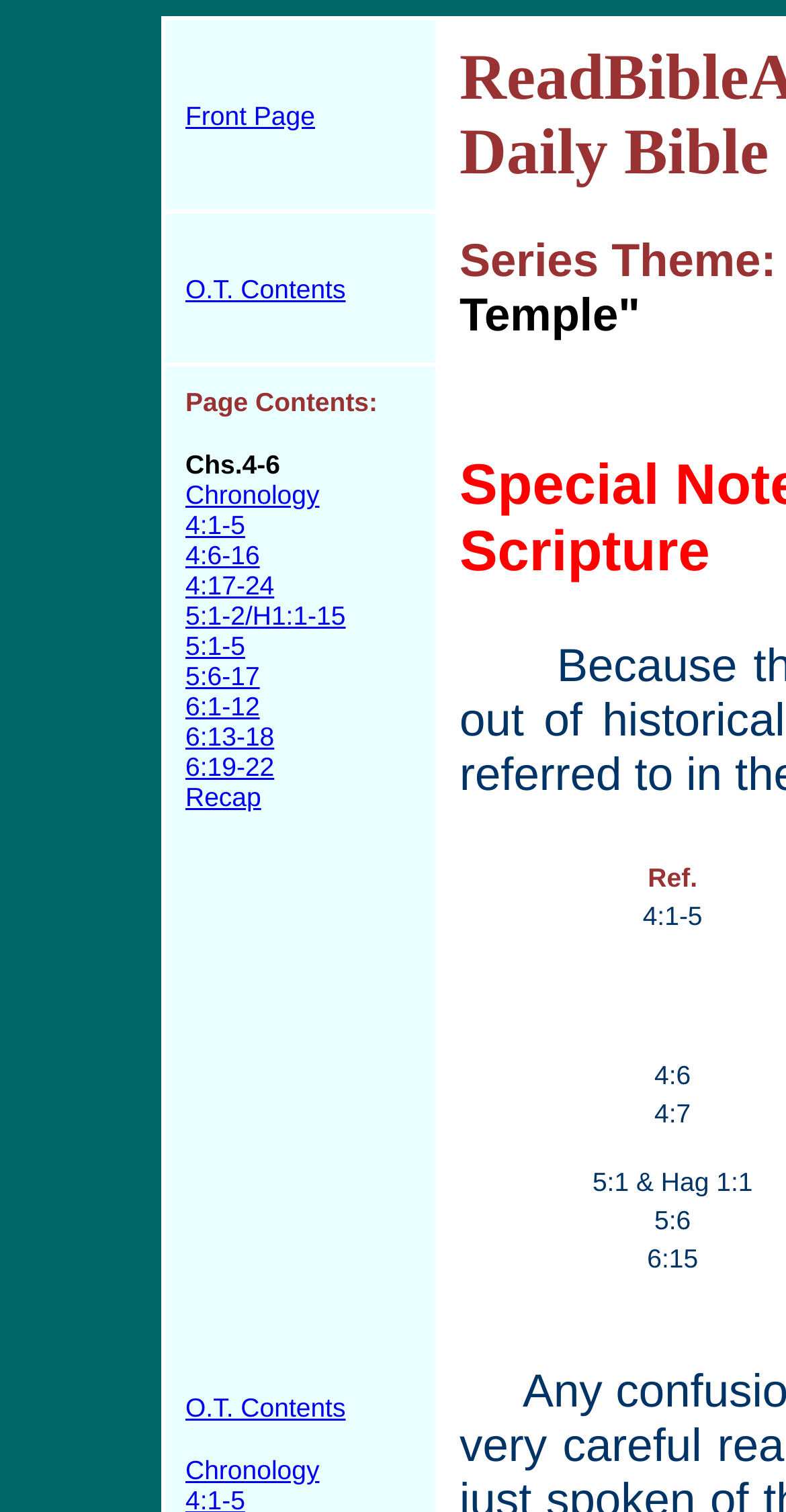Find the bounding box coordinates of the element's region that should be clicked in order to follow the given instruction: "View contents". The coordinates should consist of four float numbers between 0 and 1, i.e., [left, top, right, bottom].

None